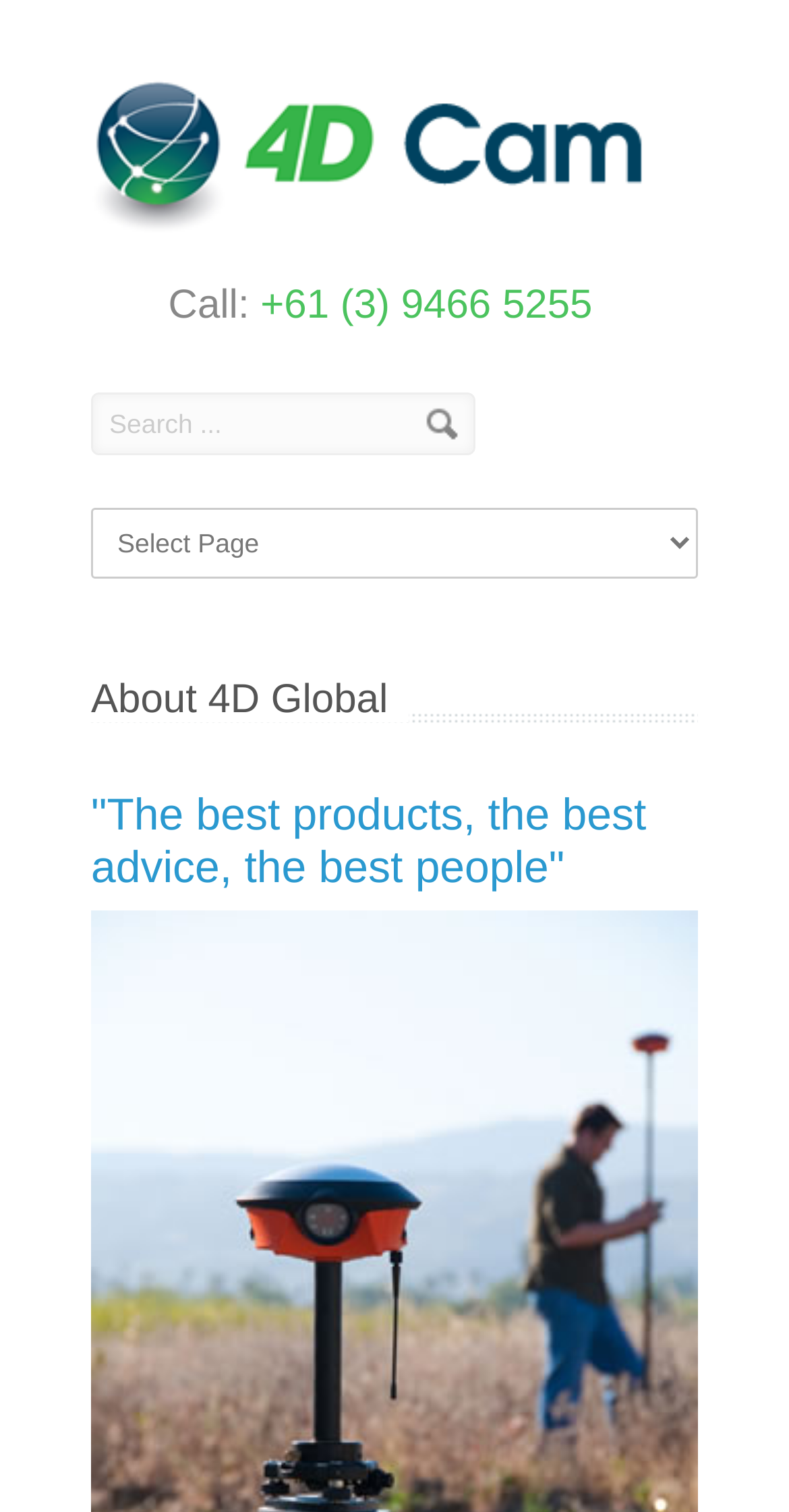What is the phone number to call?
Please provide a single word or phrase based on the screenshot.

+61 (3) 9466 5255